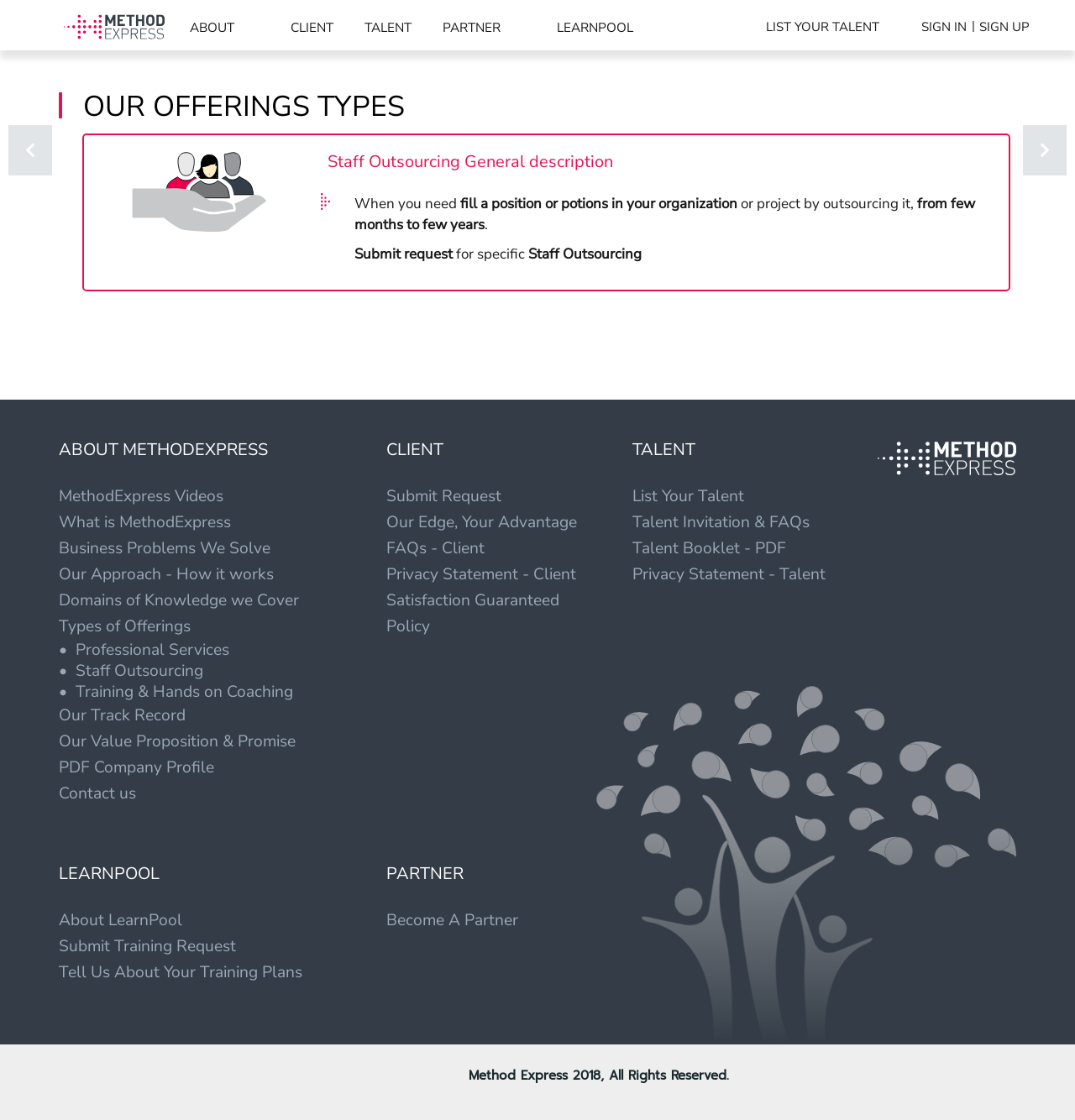Identify the bounding box coordinates of the area you need to click to perform the following instruction: "Click on Become A Partner link".

[0.359, 0.812, 0.482, 0.831]